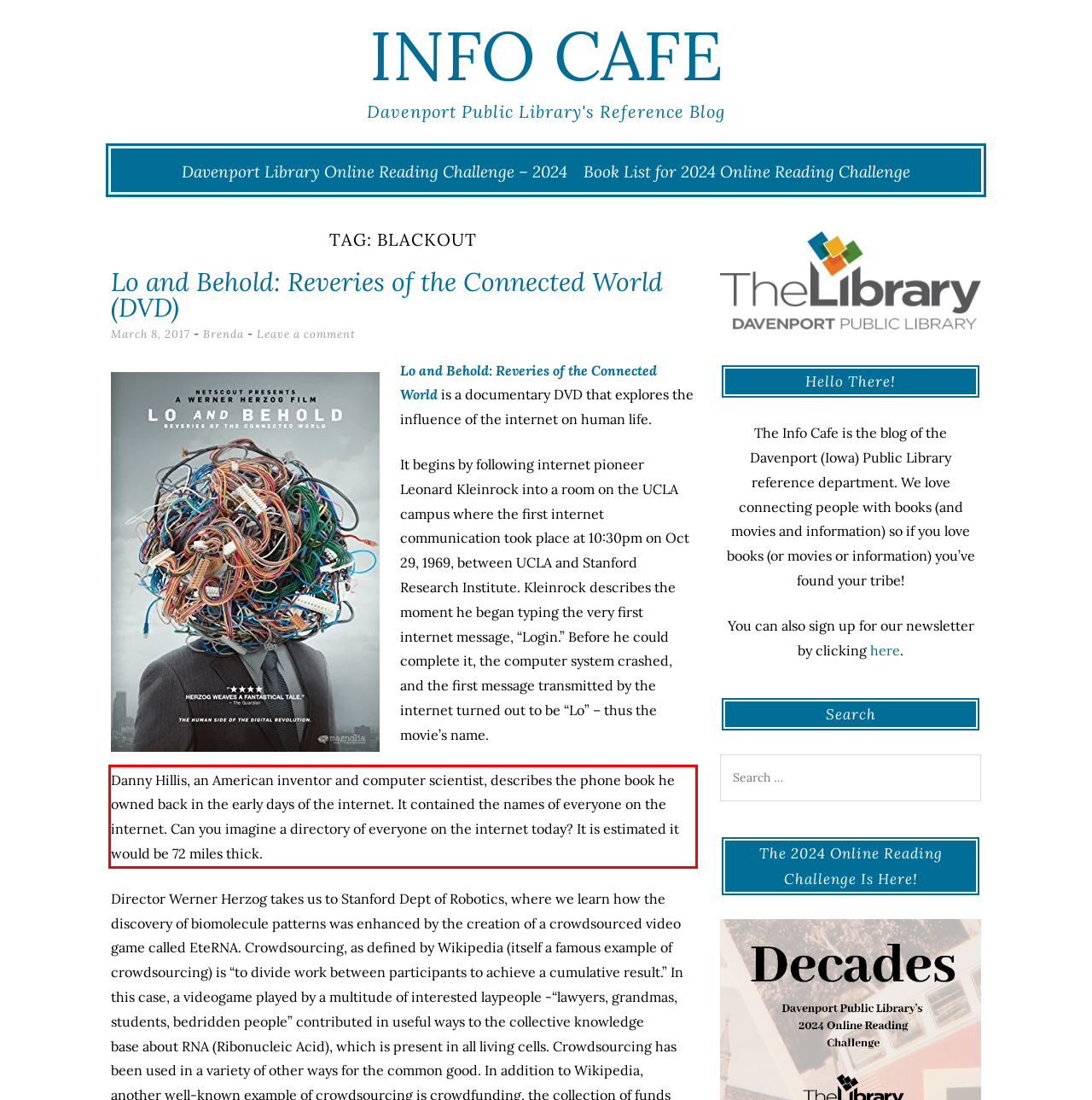Look at the screenshot of the webpage, locate the red rectangle bounding box, and generate the text content that it contains.

Danny Hillis, an American inventor and computer scientist, describes the phone book he owned back in the early days of the internet. It contained the names of everyone on the internet. Can you imagine a directory of everyone on the internet today? It is estimated it would be 72 miles thick.